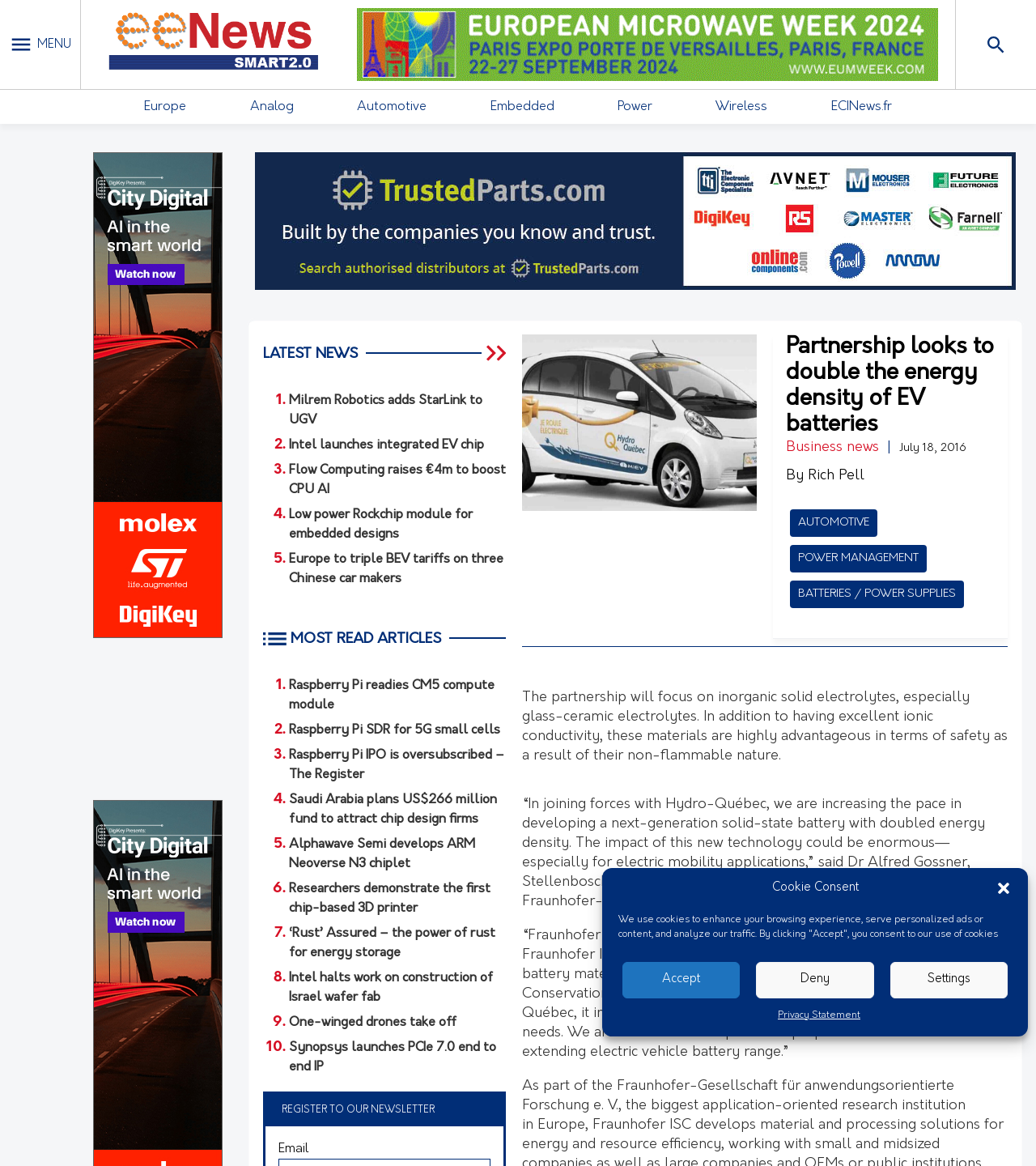Carefully examine the image and provide an in-depth answer to the question: What is the benefit of the glass-ceramic electrolytes mentioned in the article?

The benefit of the glass-ceramic electrolytes can be determined by reading the text, which states that these materials are highly advantageous in terms of safety as a result of their non-flammable nature.